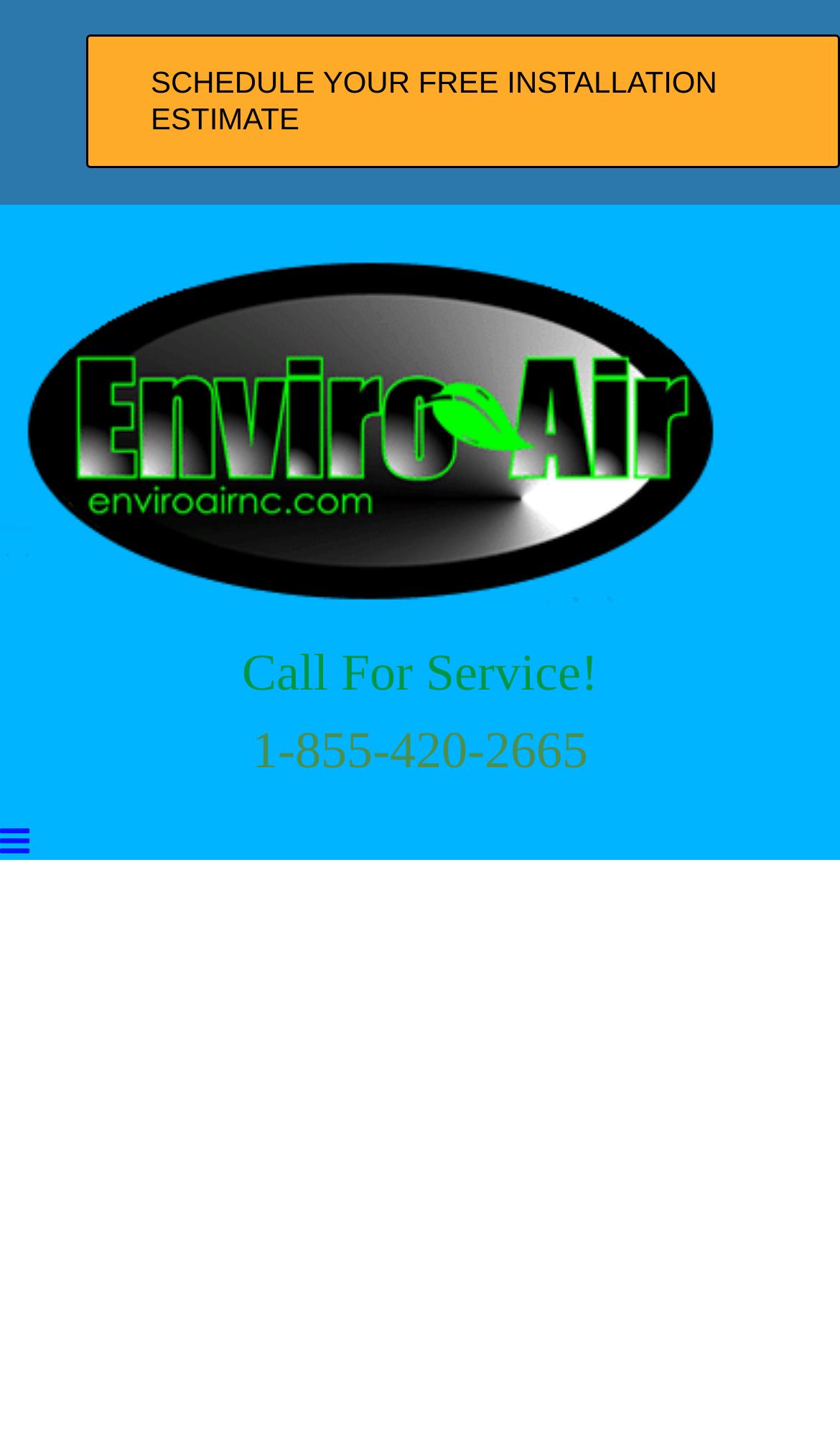Based on the image, please elaborate on the answer to the following question:
What is the company's logo?

I found the company's logo by looking at the image with the description 'Enviro Air NC Logo' and its location at the top of the page, which is a common location for logos.